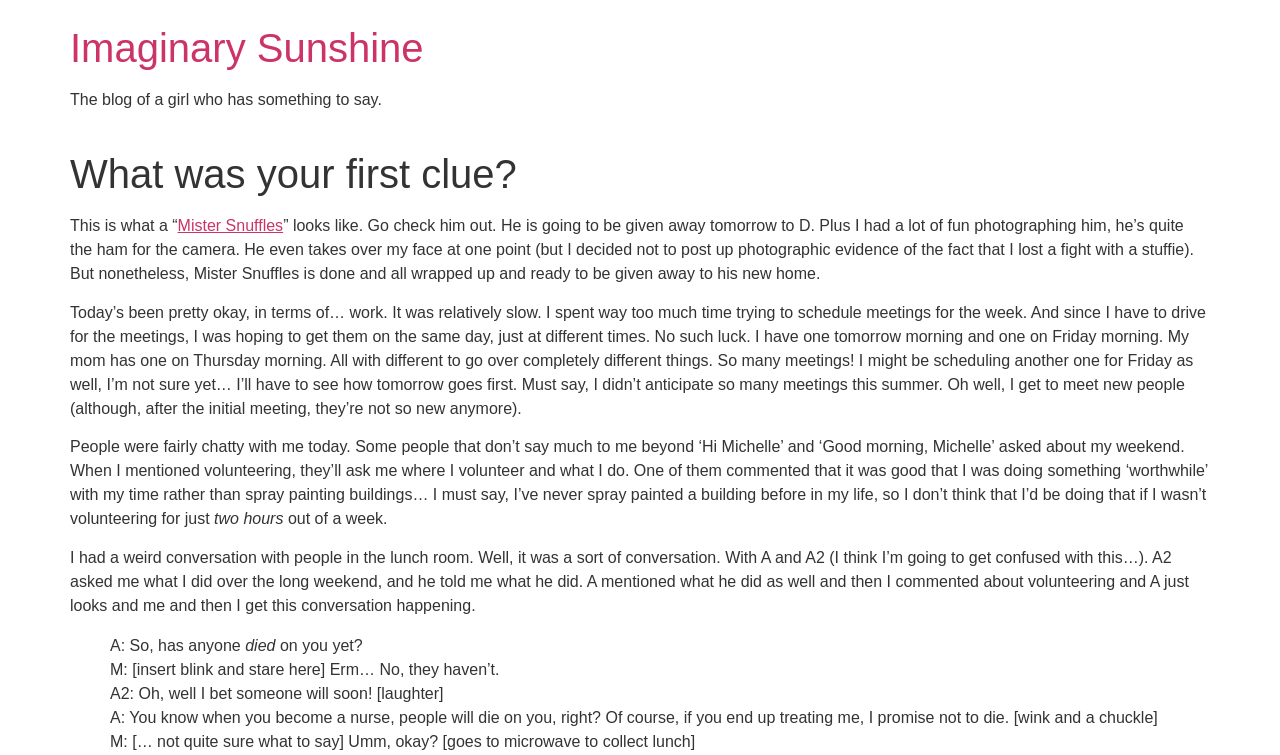What is the name of the stuffed animal?
Answer the question with just one word or phrase using the image.

Mister Snuffles